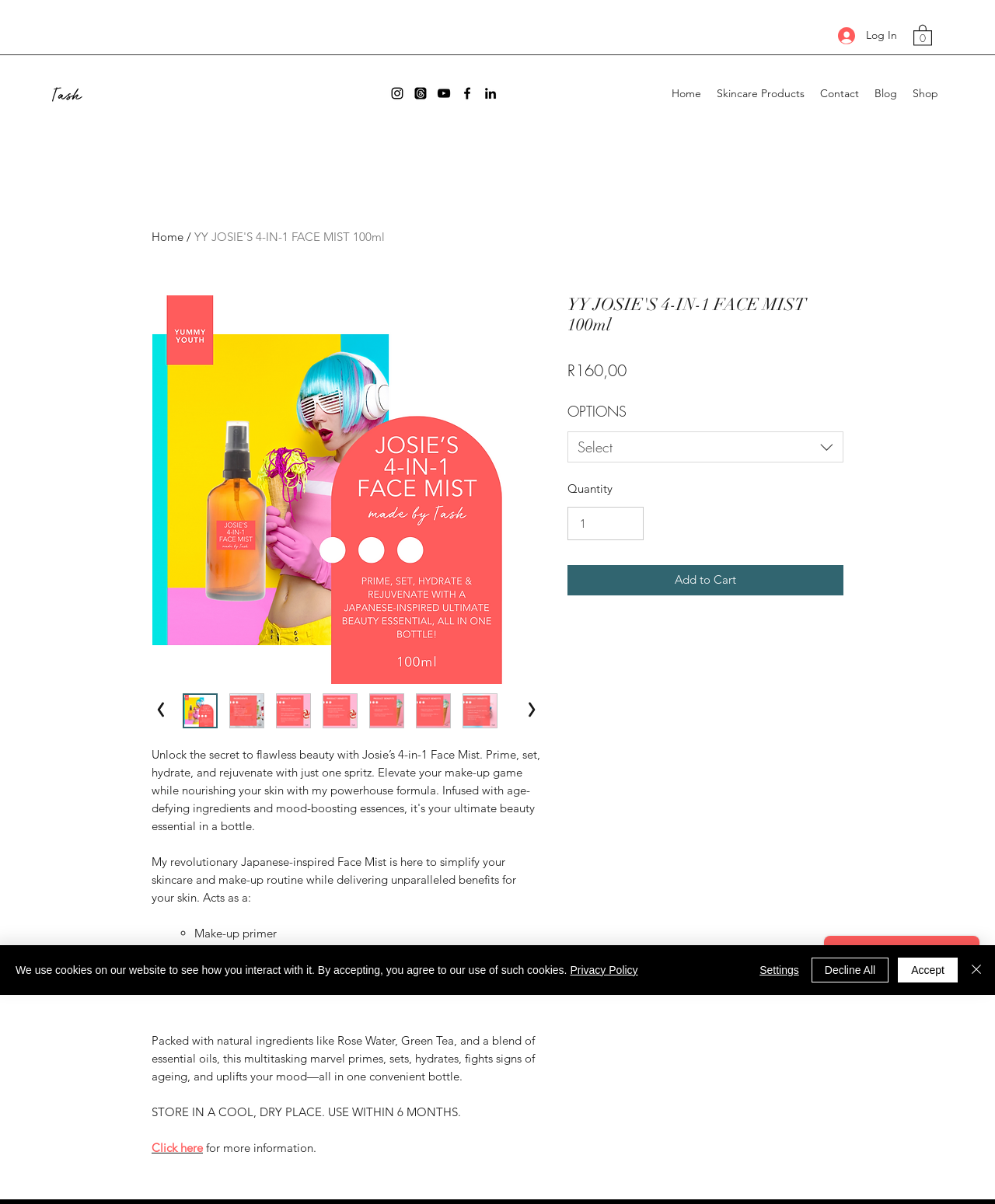Identify and generate the primary title of the webpage.

YY JOSIE'S 4-IN-1 FACE MIST 100ml